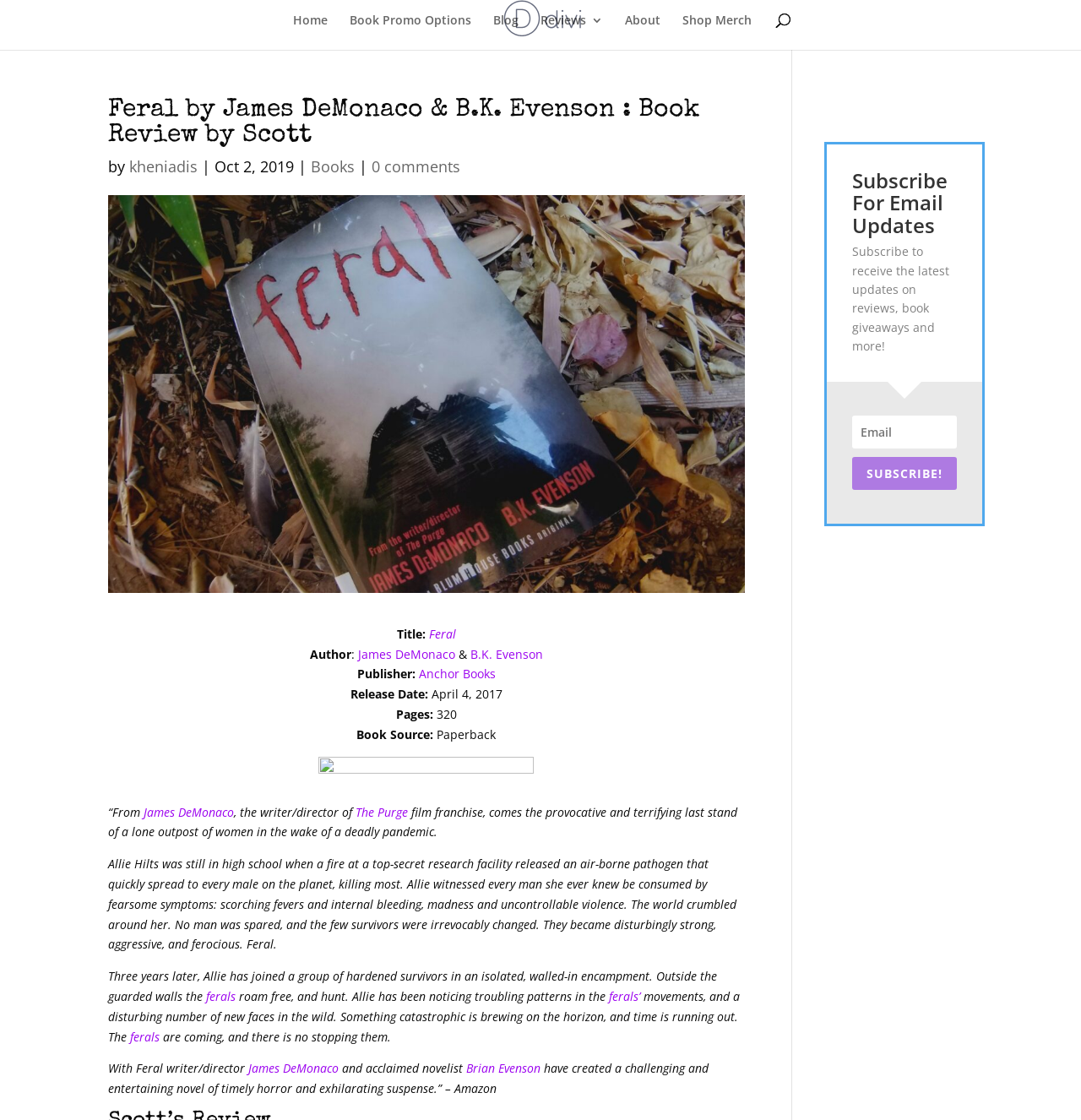Give a detailed account of the webpage, highlighting key information.

This webpage is a book review page for "Feral" by James DeMonaco and B.K. Evenson. At the top, there is a navigation menu with links to "Home", "Book Promo Options", "Blog", "Reviews 3", "About", and "Shop Merch". Below the navigation menu, there is a heading that displays the title of the book and the author. 

On the left side of the page, there is a section that displays information about the book, including the title, author, publisher, release date, and number of pages. Below this section, there is a figure, likely a book cover image.

The main content of the page is a book review, which is divided into several paragraphs. The review starts with a quote from the book, followed by a brief summary of the story. The summary describes a post-apocalyptic world where a deadly pandemic has killed most men, and the few survivors have become aggressive and ferocious. The story follows a young woman named Allie who has joined a group of survivors in a walled-in encampment.

The review continues with a detailed description of the plot, including Allie's observations of the "ferals" and her concerns about their movements. The review concludes with a quote from Amazon, praising the book as a "challenging and entertaining novel of timely horror and exhilarating suspense".

At the bottom of the page, there is a section that allows users to subscribe for email updates, with a textbox to enter an email address and a "SUBSCRIBE!" button. Above this section, there is a heading that reads "Subscribe For Email Updates" and a brief description of what users can expect to receive by subscribing.